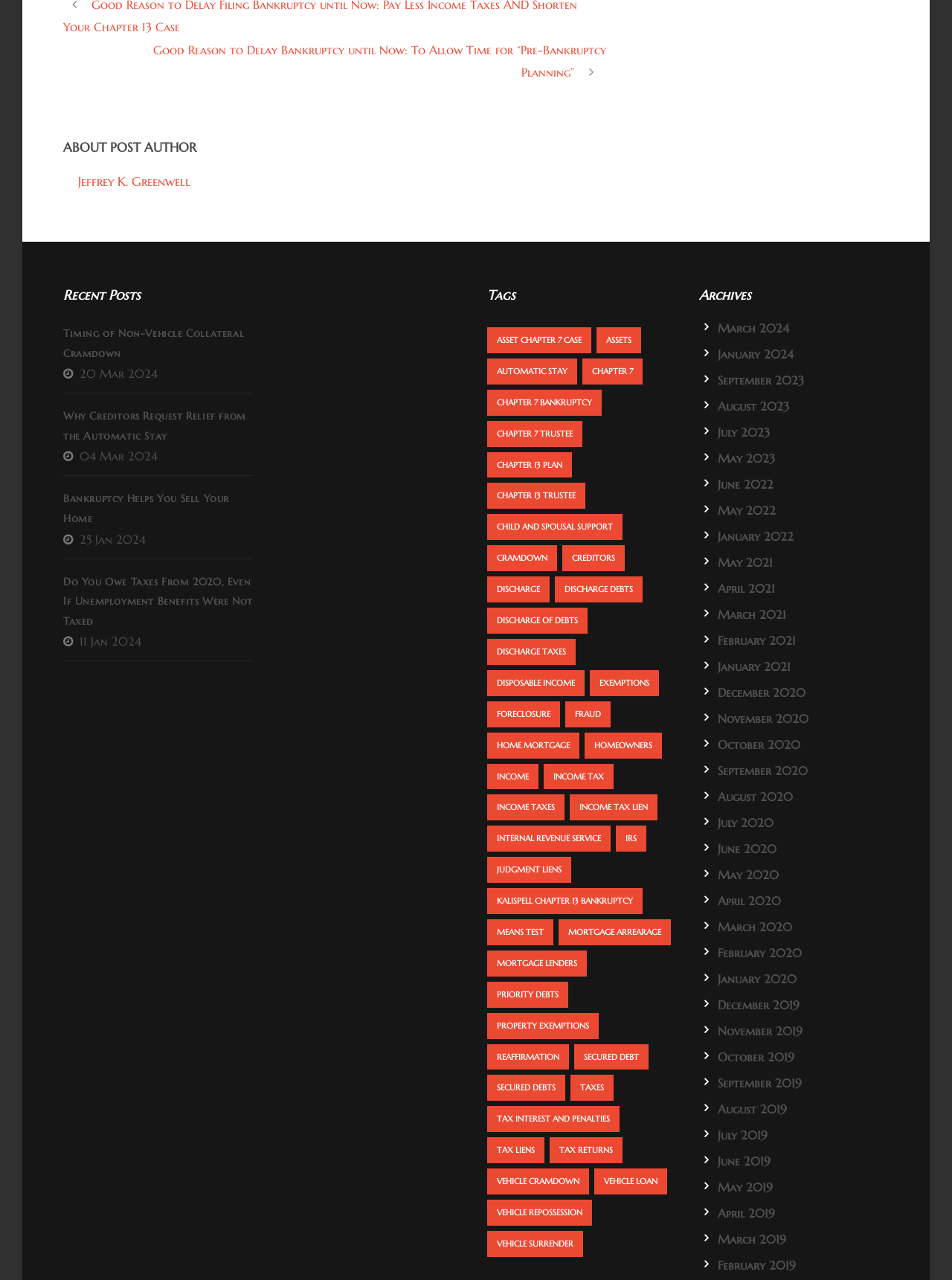How many items are in the 'Chapter 7 case' category?
Utilize the information in the image to give a detailed answer to the question.

The 'Chapter 7 case' category is a link element with a bounding box of [0.512, 0.256, 0.621, 0.276]. The text 'ASSET CHAPTER 7 CASE' is a StaticText element with a bounding box of [0.522, 0.261, 0.611, 0.27] and is a child element of the 'Chapter 7 case' link. The text '(40 items)' is part of the link text, indicating that there are 40 items in this category.